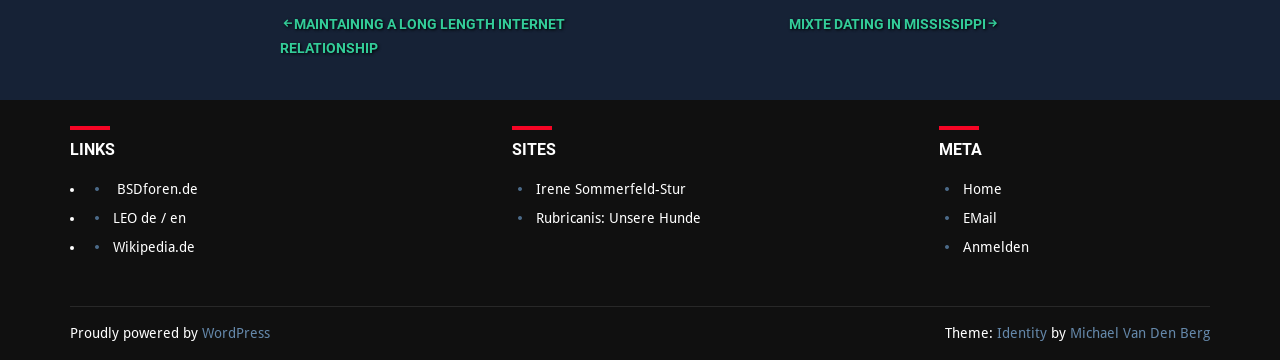What is the first link in the Beitrags-Navigation section?
Can you give a detailed and elaborate answer to the question?

I looked at the navigation section with the heading 'Beitrags-Navigation' and found the first link, which is 'MAINTAINING A LONG LENGTH INTERNET RELATIONSHIP'.